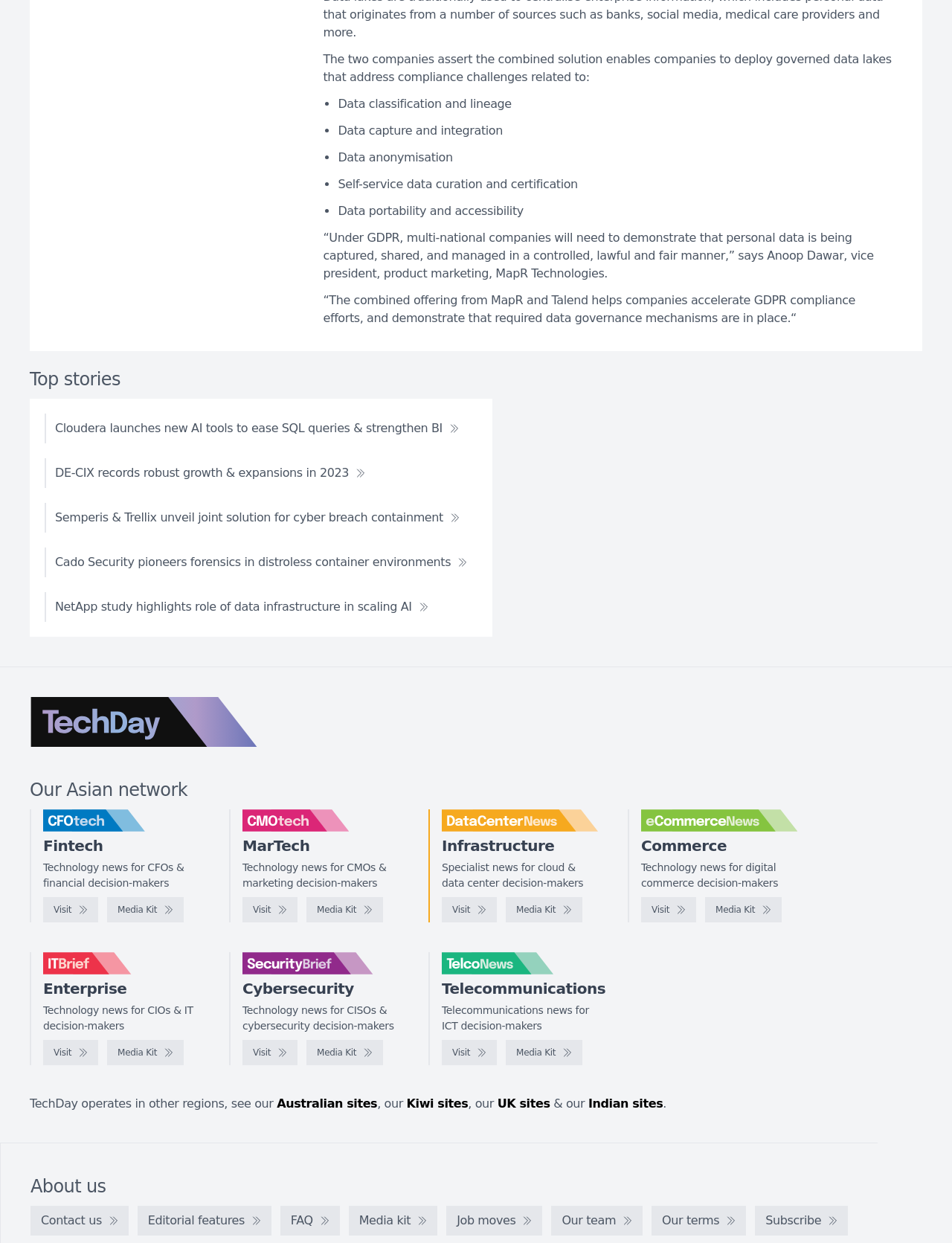What is the role of Anoop Dawar?
From the screenshot, supply a one-word or short-phrase answer.

Vice President, Product Marketing, MapR Technologies